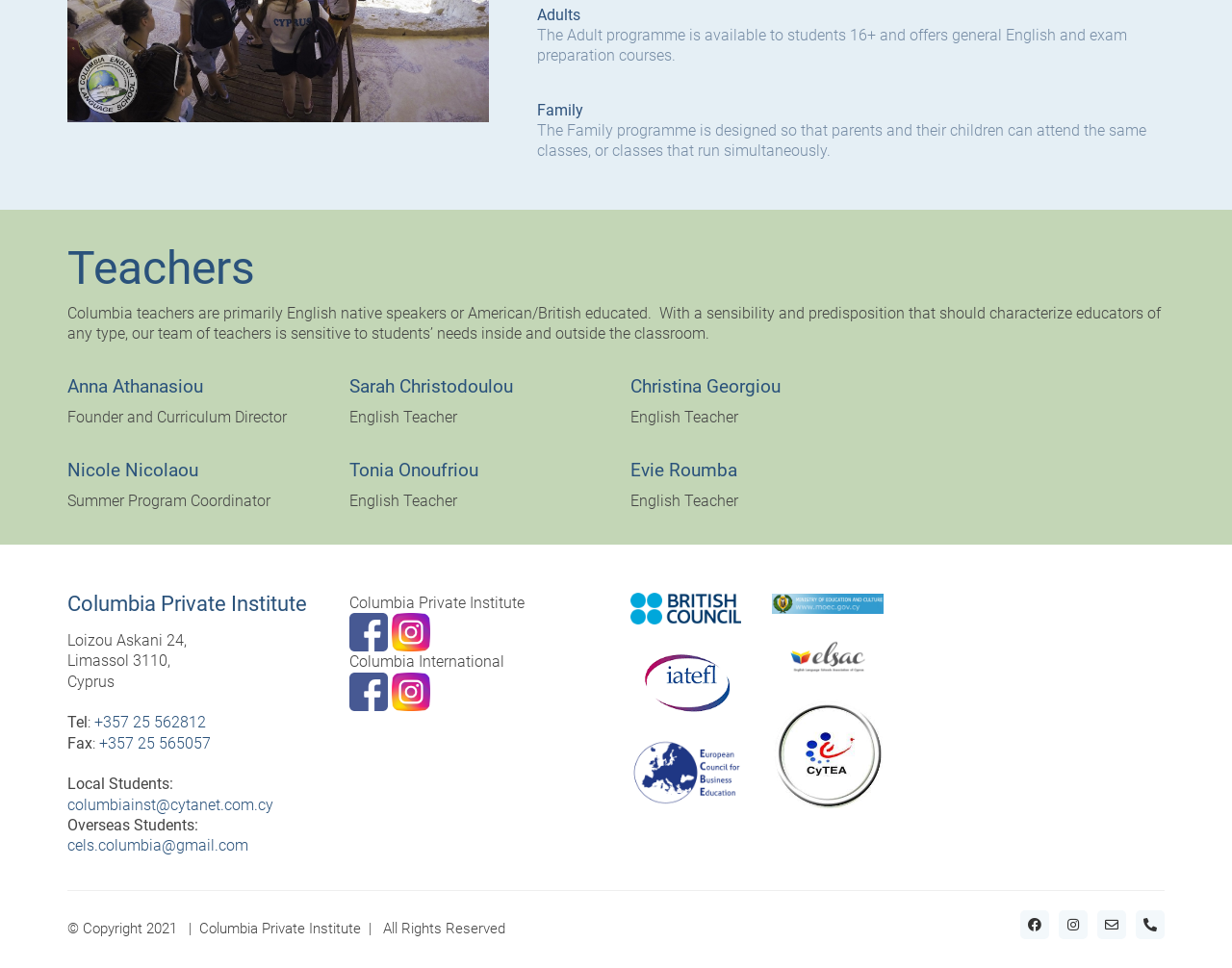Please find the bounding box coordinates of the section that needs to be clicked to achieve this instruction: "Visit ColumbiaInstituteFacebook".

[0.283, 0.633, 0.314, 0.673]